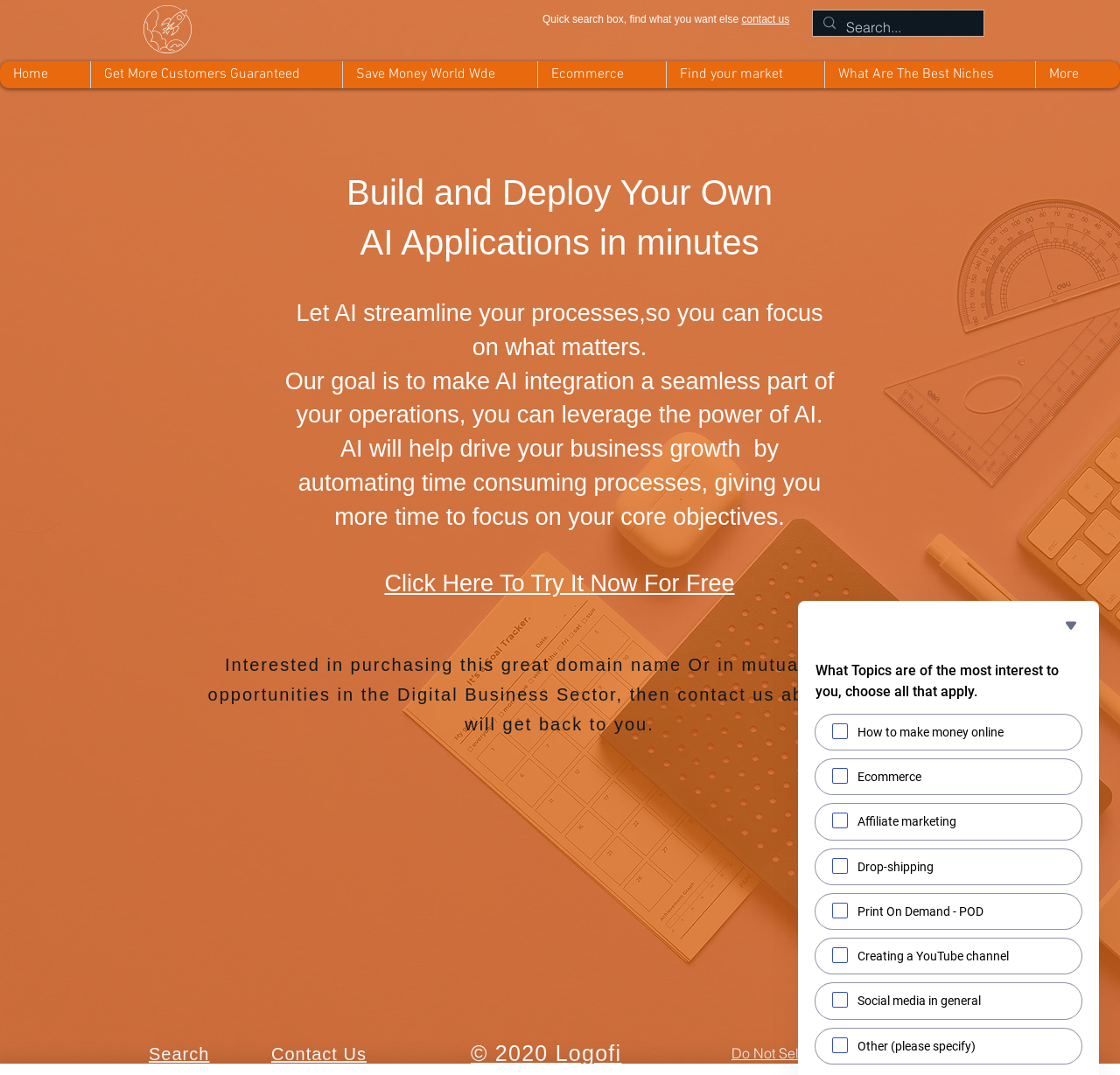Identify the bounding box coordinates of the specific part of the webpage to click to complete this instruction: "Search for something".

[0.726, 0.01, 0.878, 0.033]